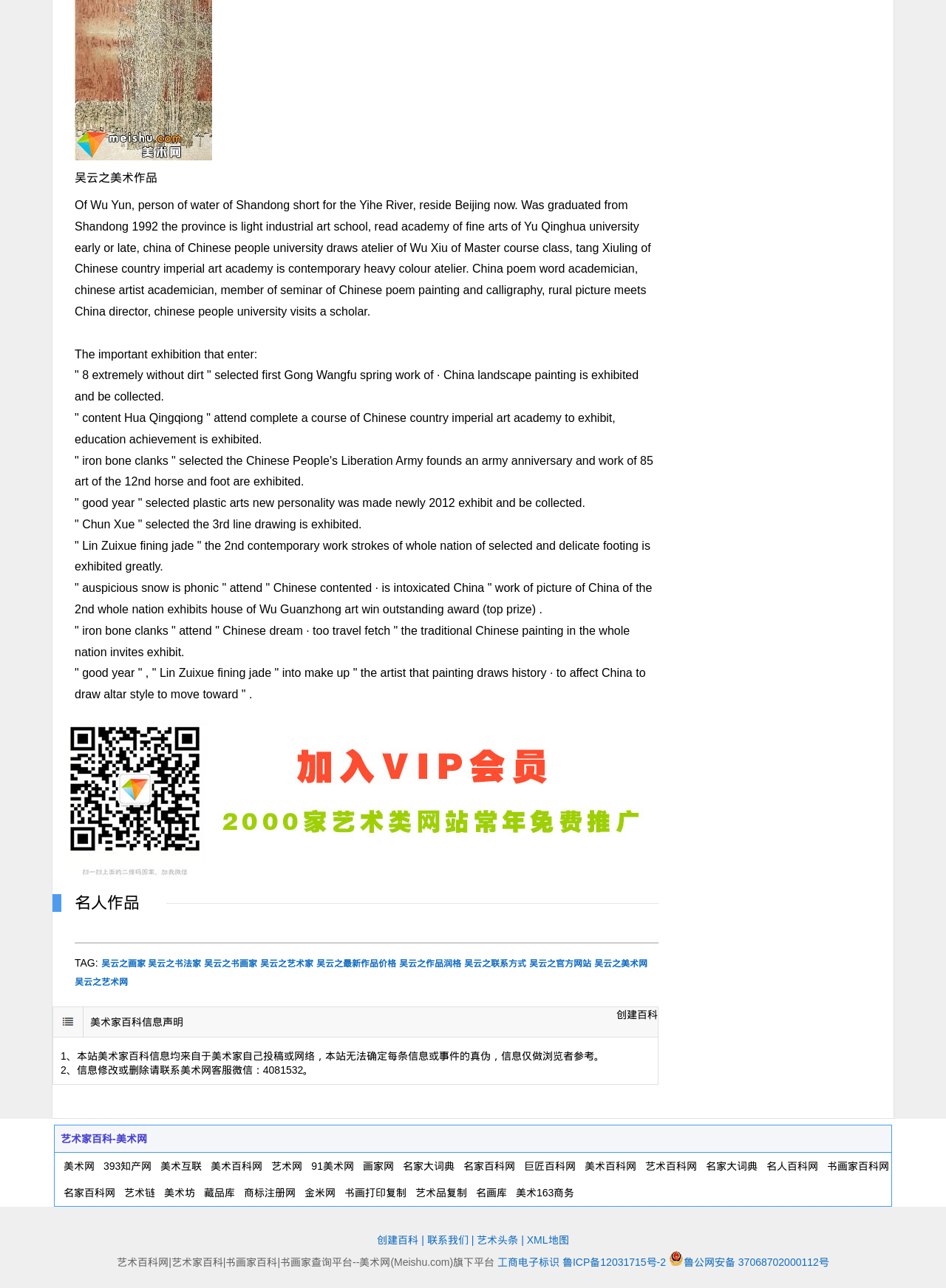How many exhibitions are mentioned on the webpage?
From the details in the image, provide a complete and detailed answer to the question.

There are 8 StaticText elements that describe different exhibitions, including '8 extremely without dirt', 'content Hua Qingqiong', 'iron bone clanks', and others.